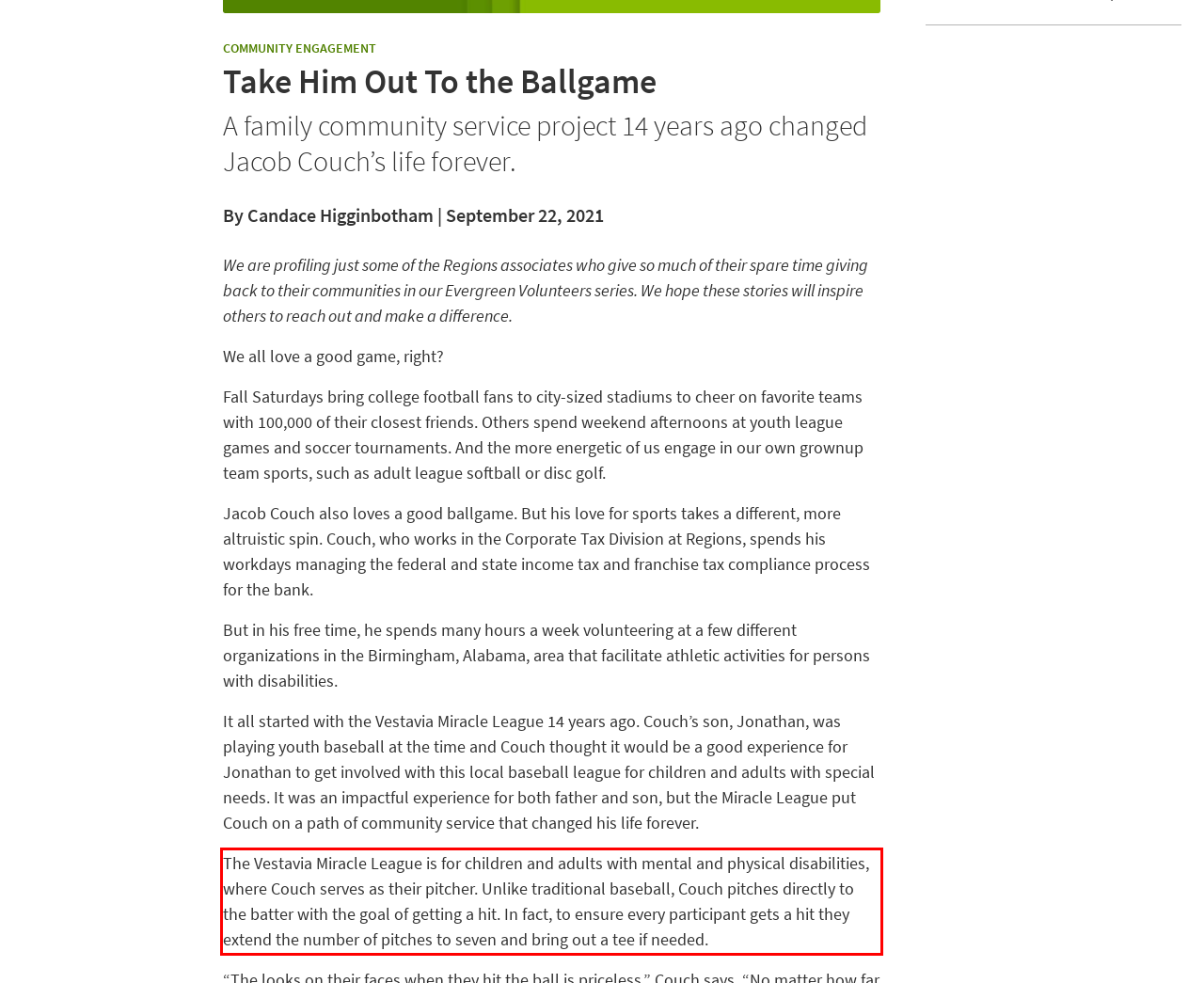You are presented with a webpage screenshot featuring a red bounding box. Perform OCR on the text inside the red bounding box and extract the content.

The Vestavia Miracle League is for children and adults with mental and physical disabilities, where Couch serves as their pitcher. Unlike traditional baseball, Couch pitches directly to the batter with the goal of getting a hit. In fact, to ensure every participant gets a hit they extend the number of pitches to seven and bring out a tee if needed.